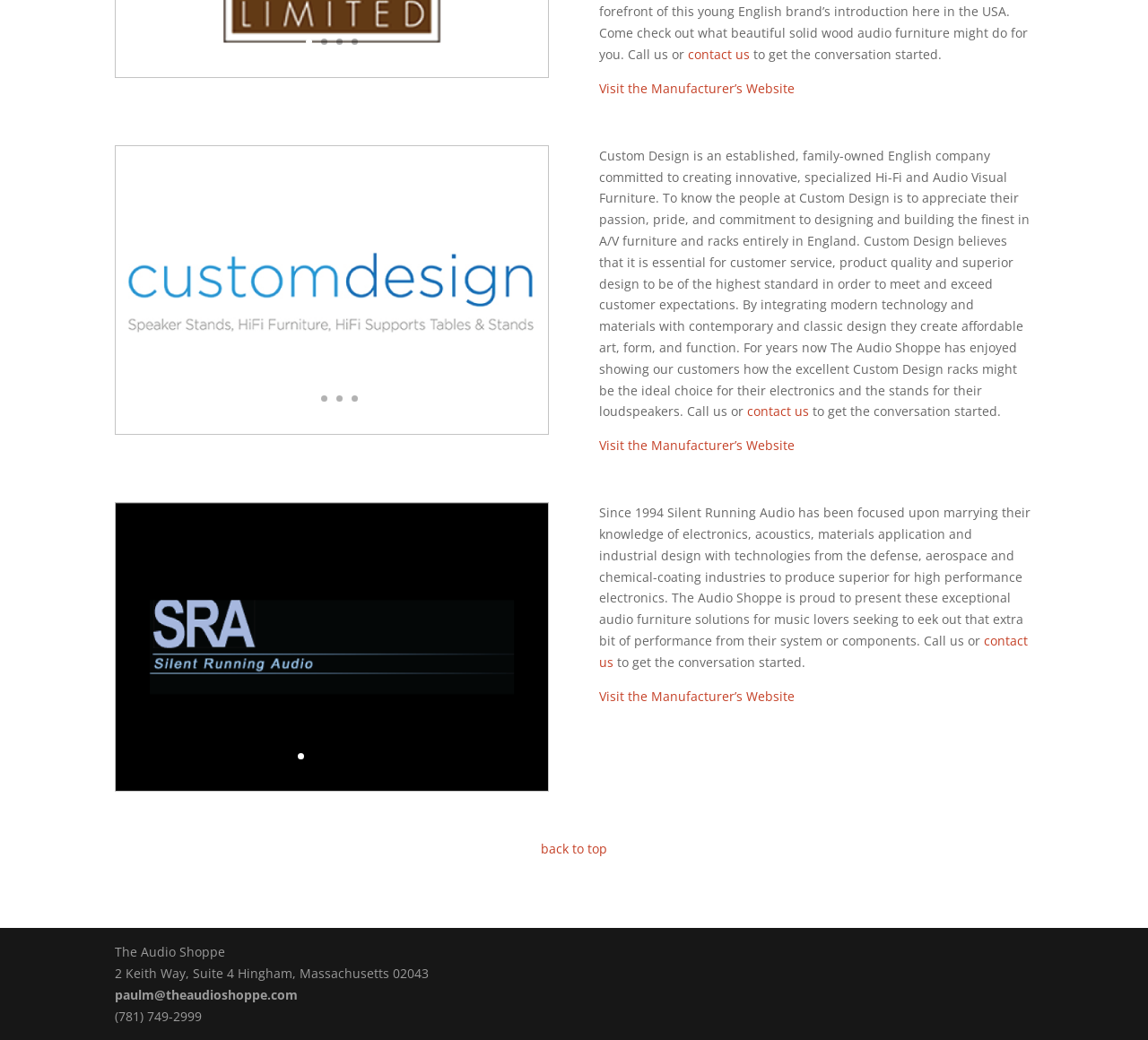Extract the bounding box coordinates for the HTML element that matches this description: "Visit the Manufacturer’s Website". The coordinates should be four float numbers between 0 and 1, i.e., [left, top, right, bottom].

[0.522, 0.661, 0.692, 0.677]